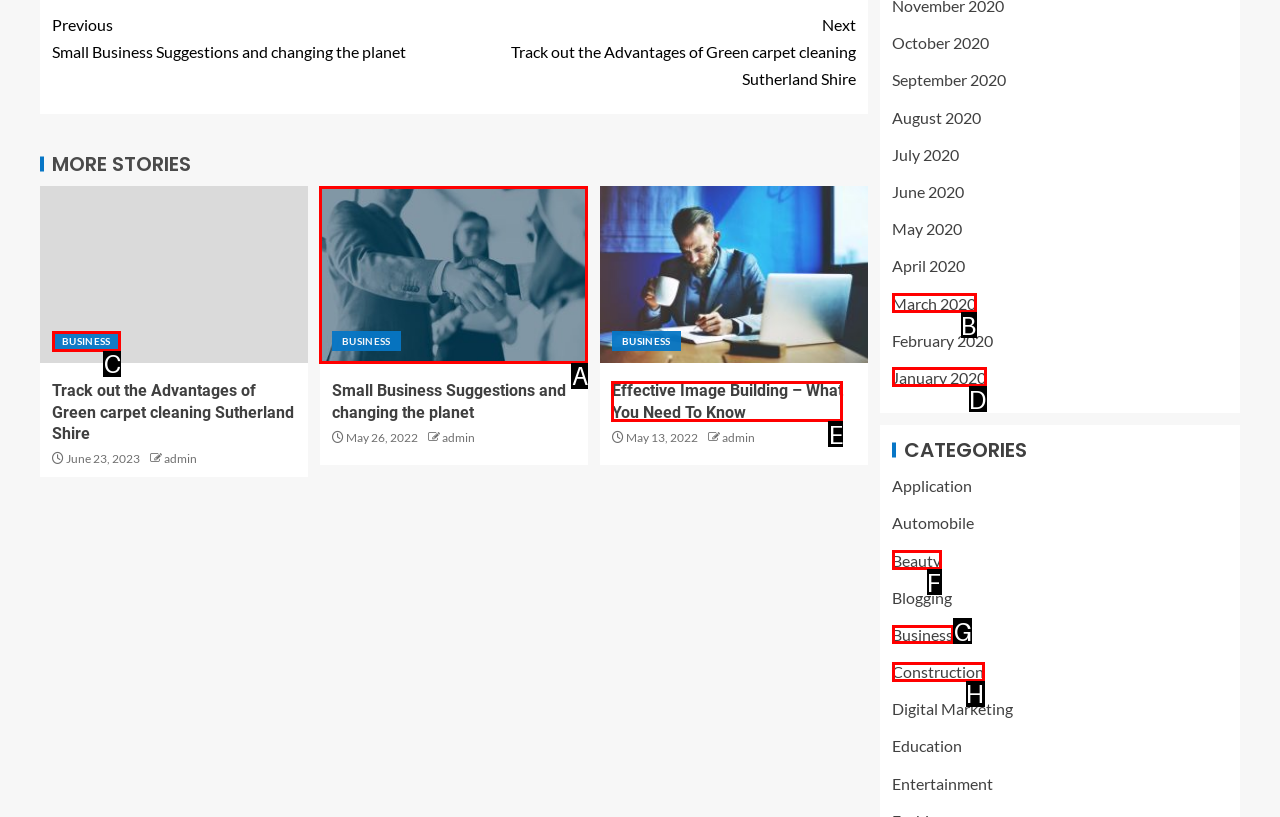Tell me which one HTML element I should click to complete the following task: Explore 'Business' category Answer with the option's letter from the given choices directly.

G